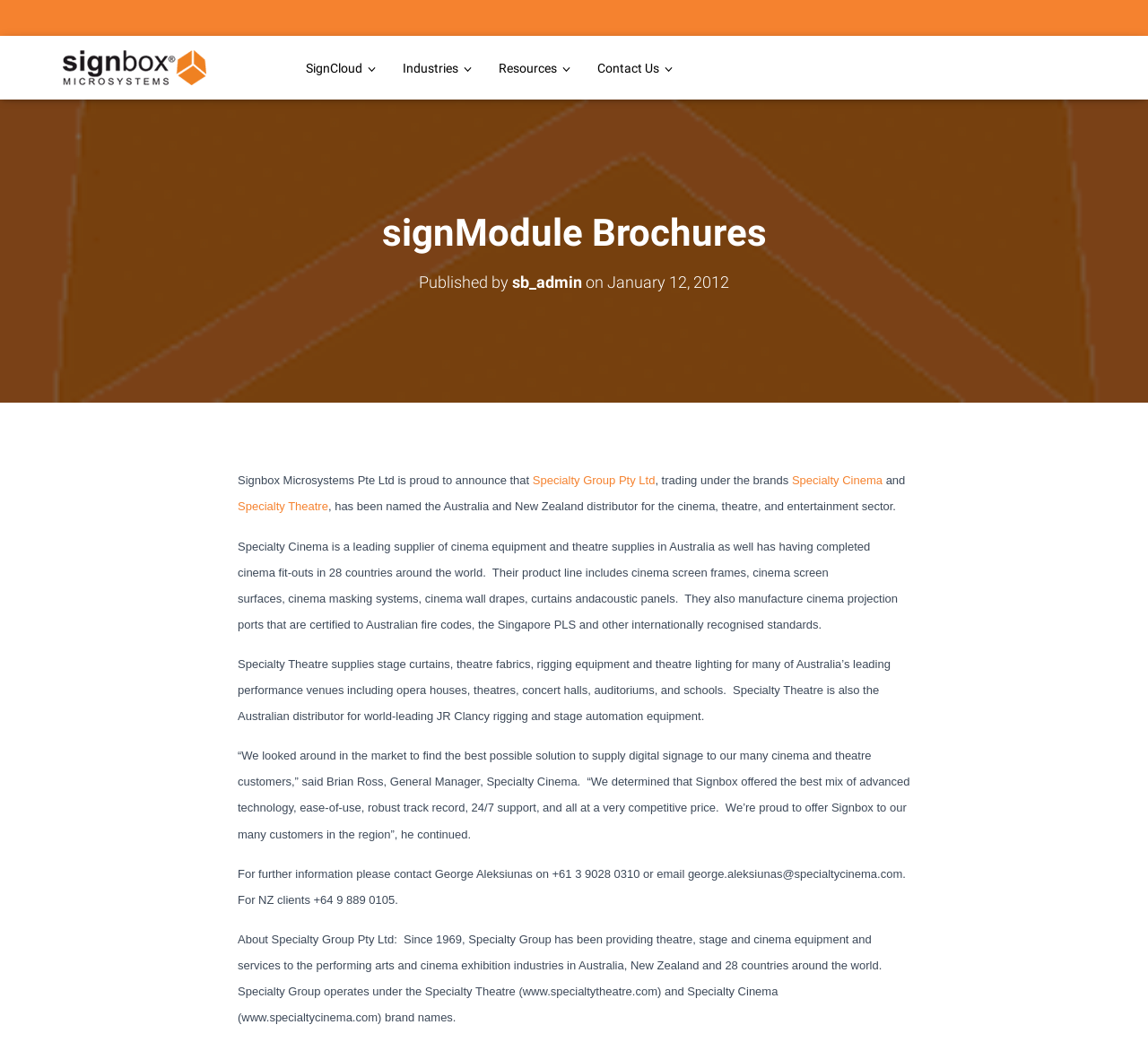What is the product line of Specialty Cinema?
Please provide a comprehensive and detailed answer to the question.

I found the answer by reading the text 'Their product line includes cinema screen frames, cinema screen surfaces, cinema masking systems, cinema wall drapes, curtains and acoustic panels.' which lists the product line of Specialty Cinema.